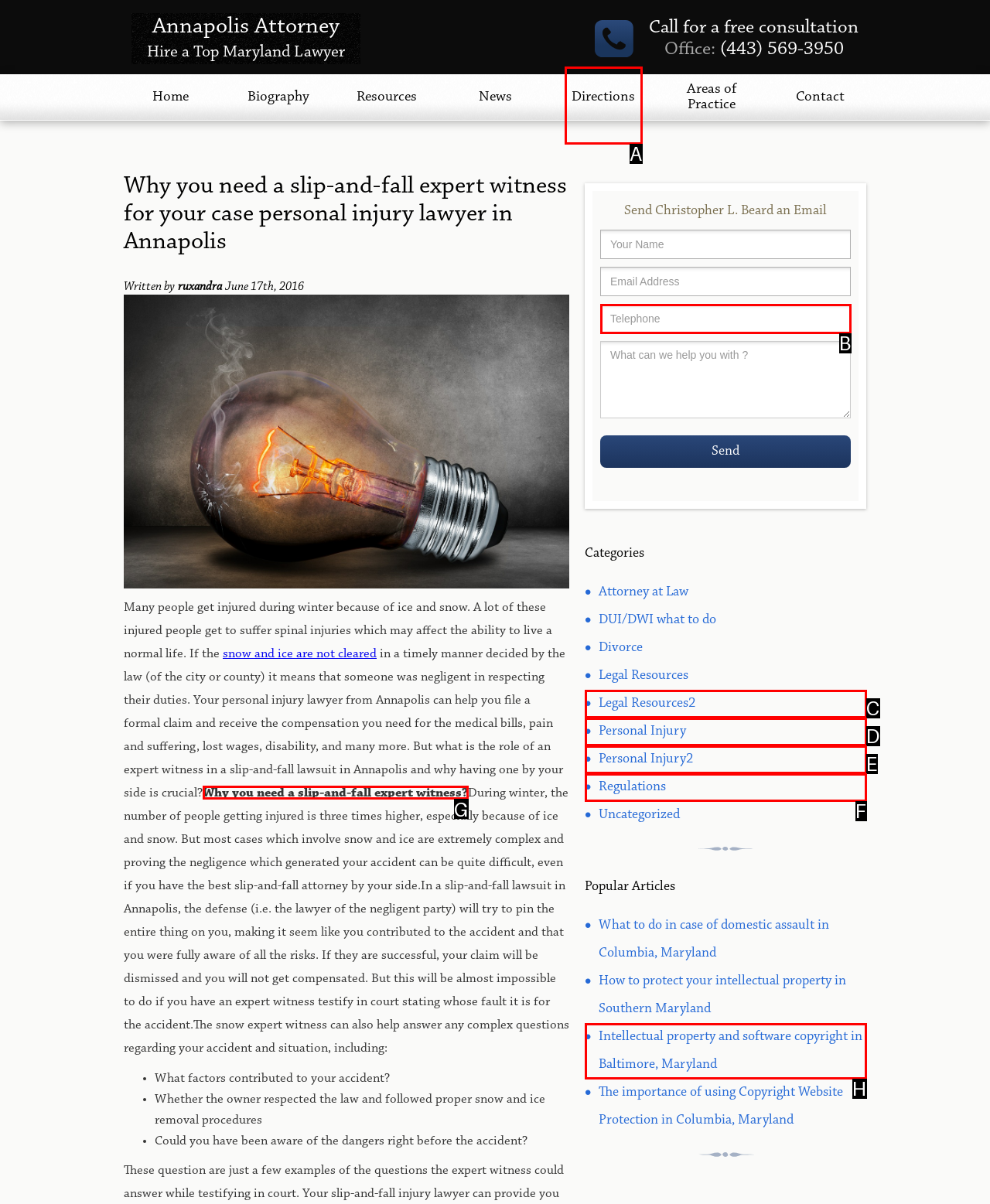Given the task: Read the 'Why you need a slip-and-fall expert witness?' article, tell me which HTML element to click on.
Answer with the letter of the correct option from the given choices.

G